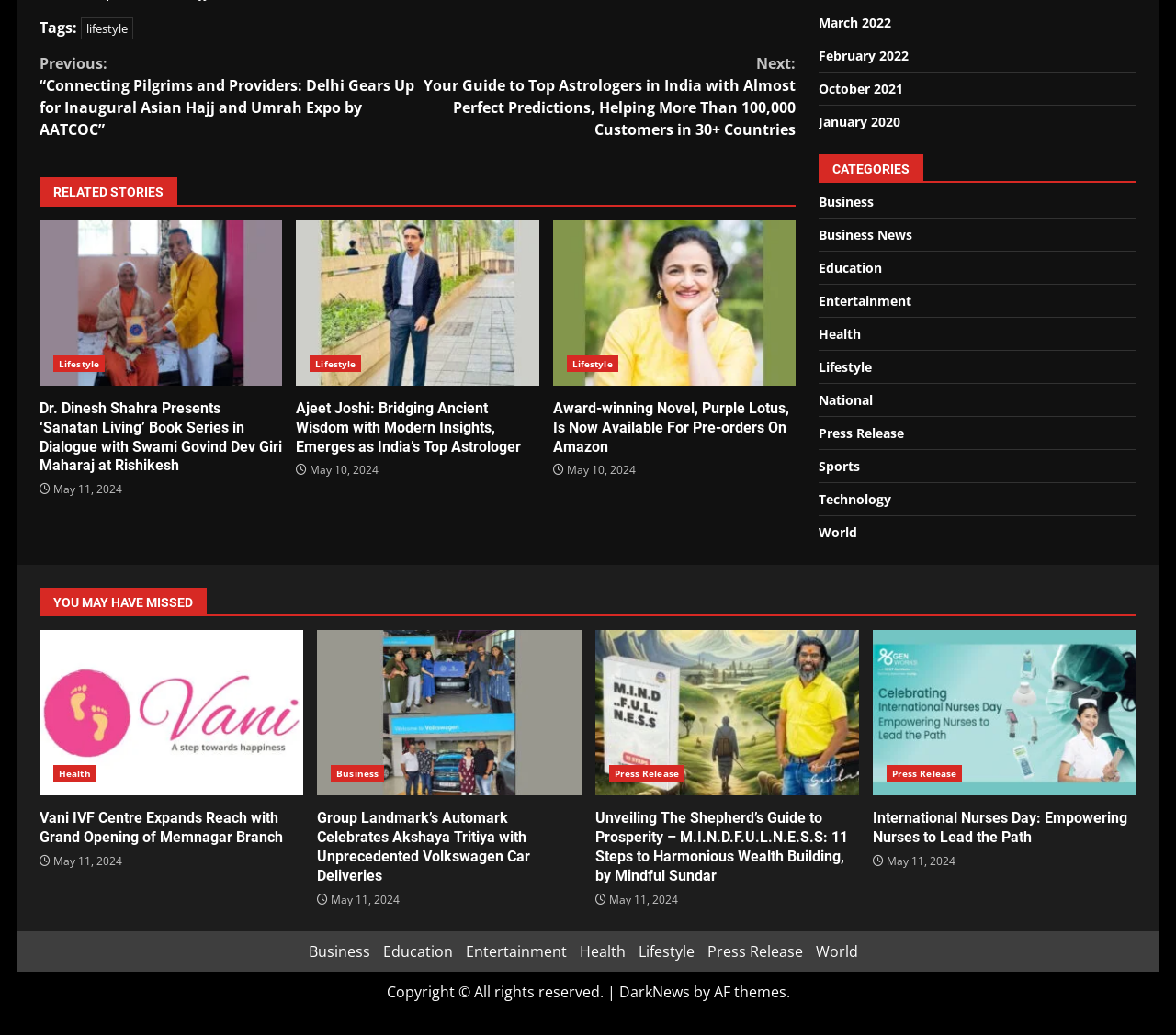Identify the bounding box coordinates of the area you need to click to perform the following instruction: "Click on 'lifestyle' tag".

[0.069, 0.017, 0.113, 0.038]